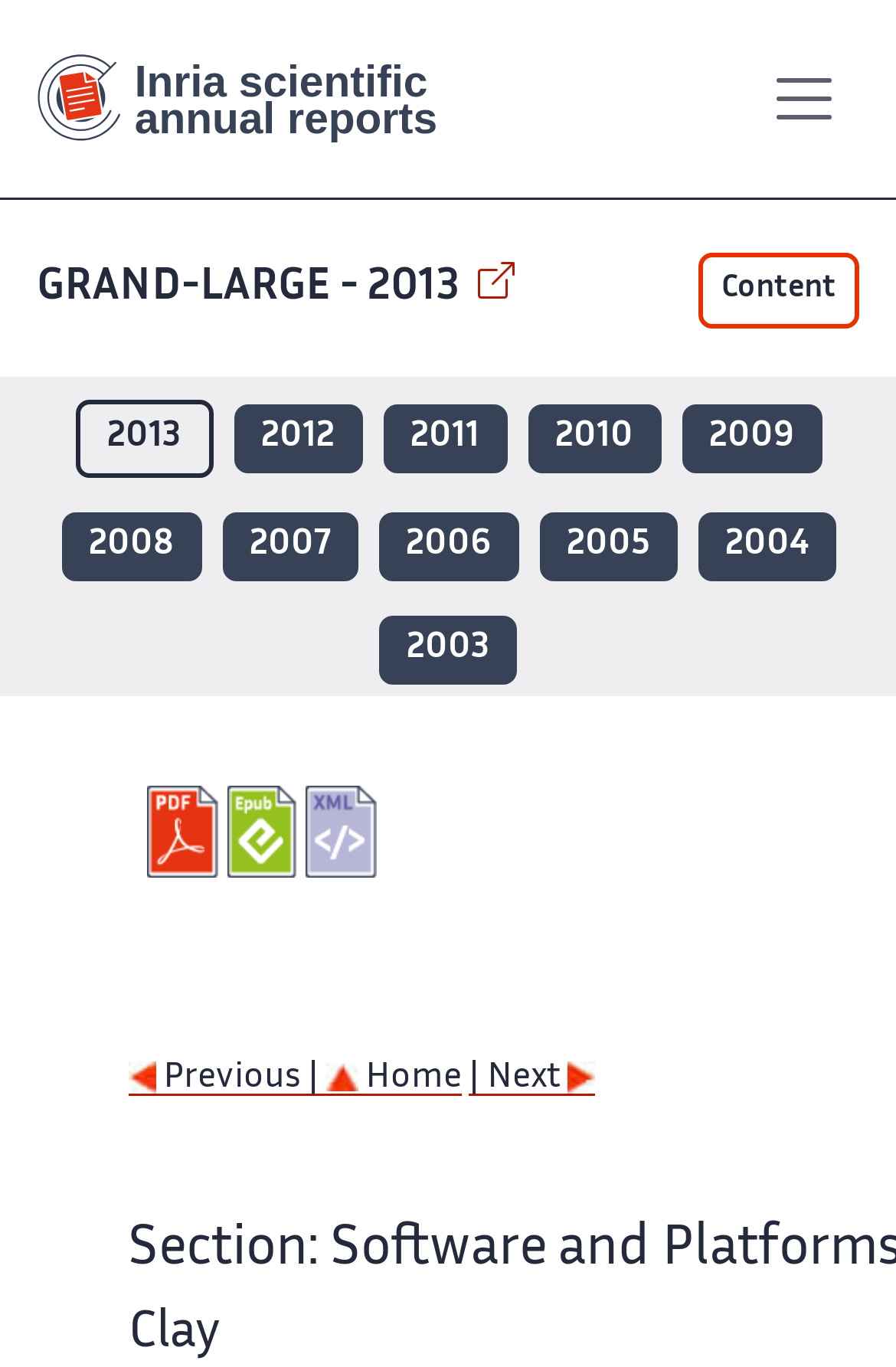Find the bounding box of the web element that fits this description: "GRAND-LARGE - 2013".

[0.041, 0.196, 0.574, 0.226]